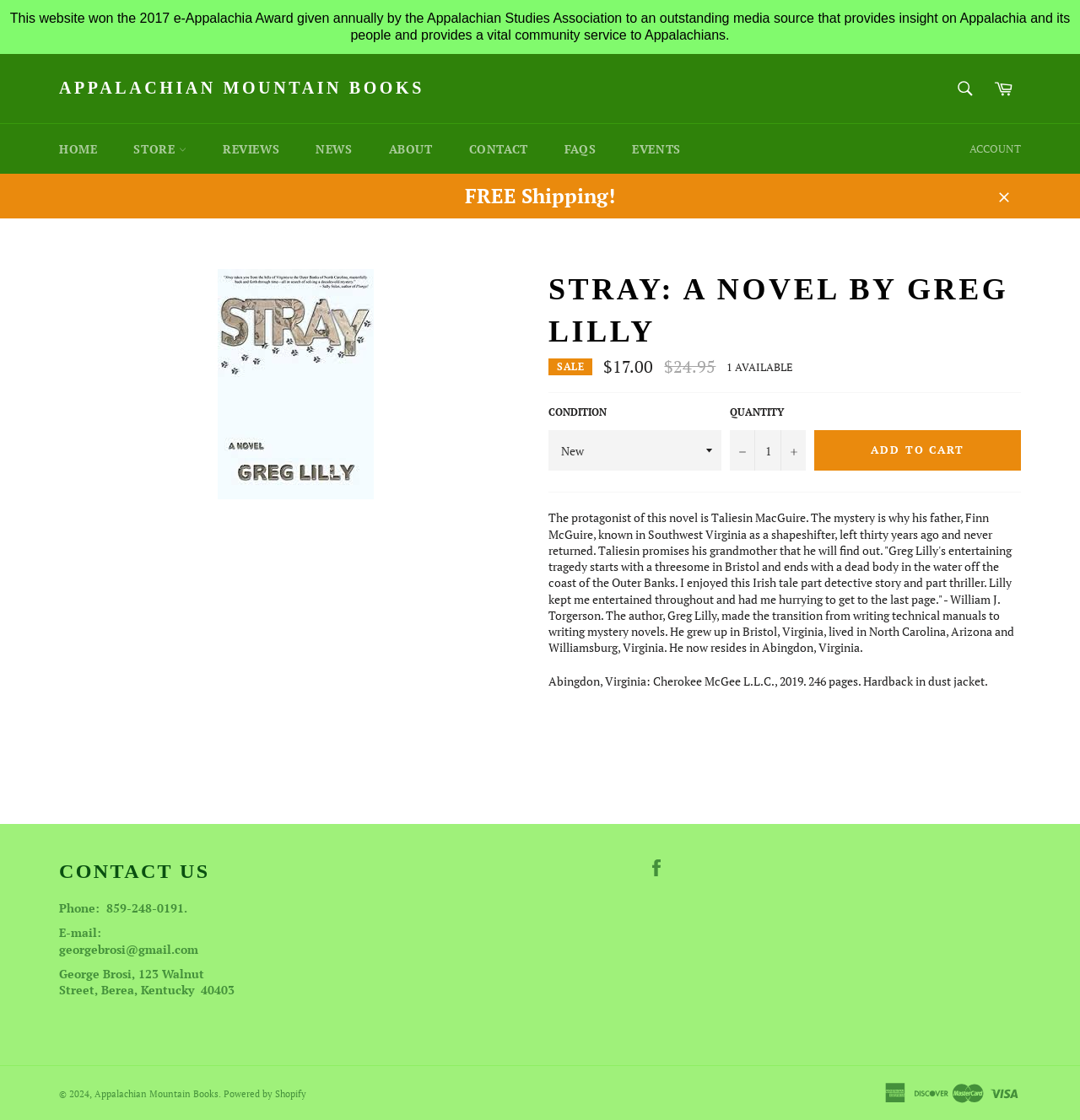Please give the bounding box coordinates of the area that should be clicked to fulfill the following instruction: "View the book details". The coordinates should be in the format of four float numbers from 0 to 1, i.e., [left, top, right, bottom].

[0.201, 0.435, 0.346, 0.449]